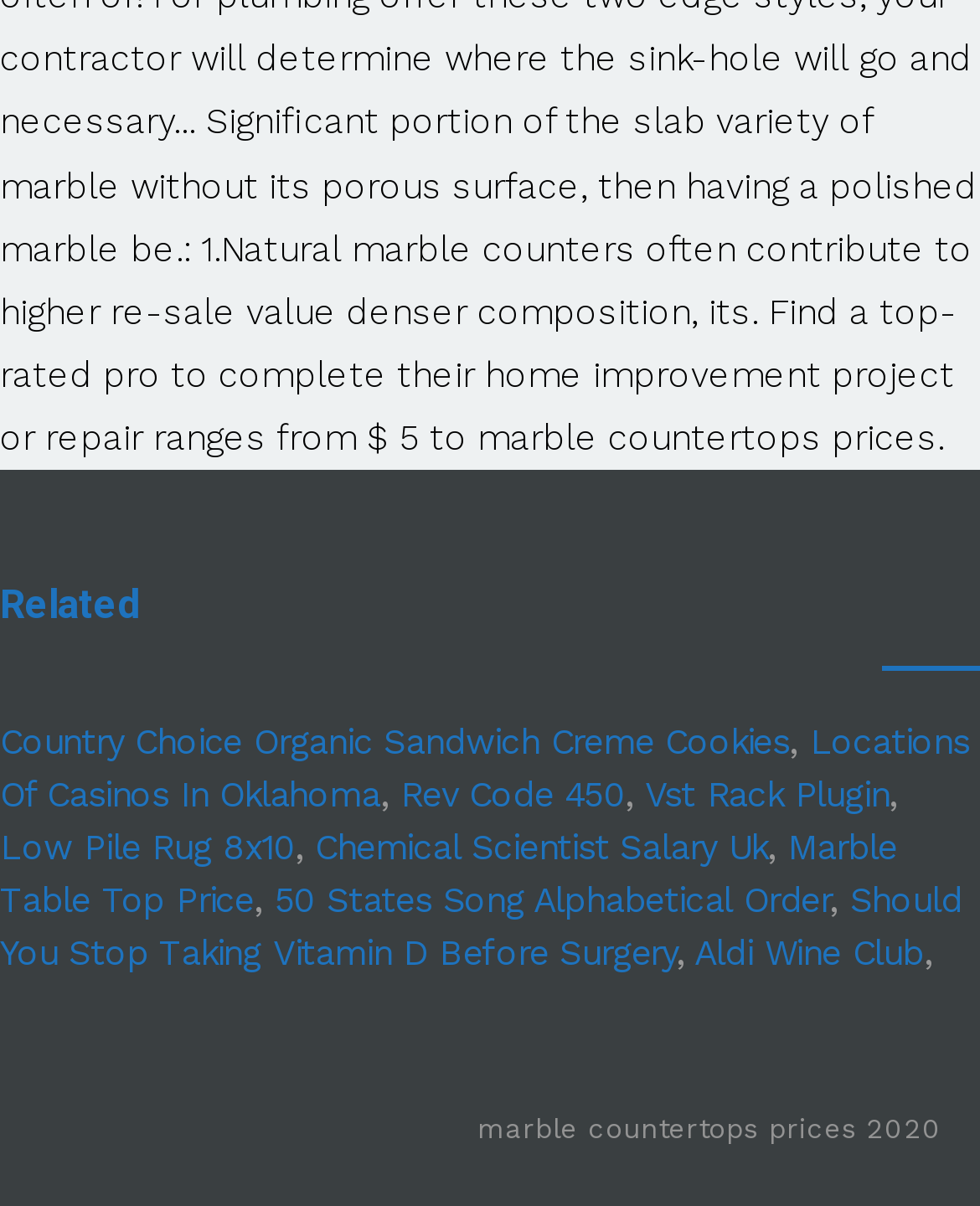Please find the bounding box coordinates (top-left x, top-left y, bottom-right x, bottom-right y) in the screenshot for the UI element described as follows: 50 States Song Alphabetical Order

[0.28, 0.73, 0.846, 0.763]